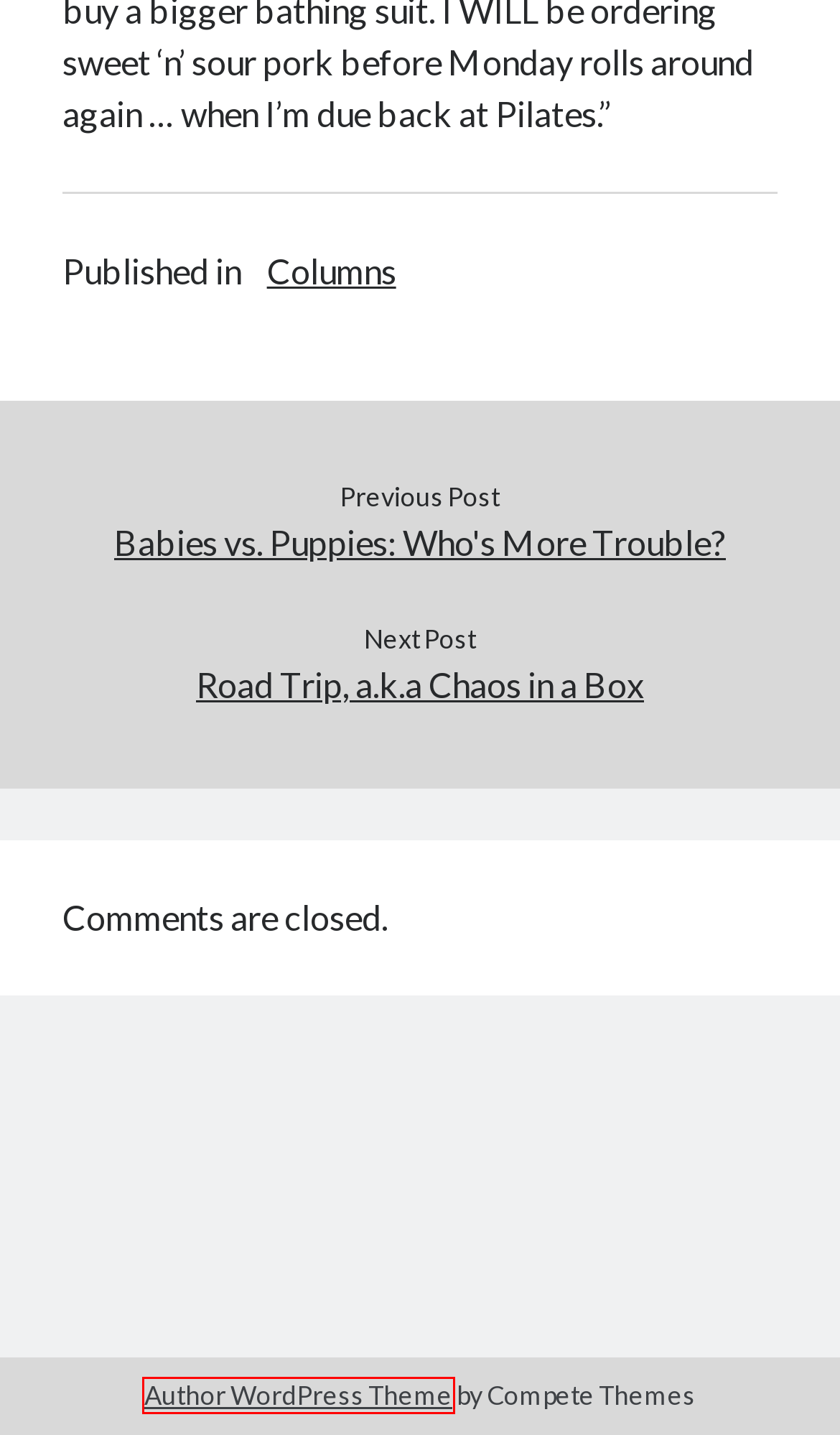You are provided with a screenshot of a webpage where a red rectangle bounding box surrounds an element. Choose the description that best matches the new webpage after clicking the element in the red bounding box. Here are the choices:
A. July 2009 – Starshine Roshell
B. September 2010 – Starshine Roshell
C. February 2010 – Starshine Roshell
D. June 2009 – Starshine Roshell
E. July 2010 – Starshine Roshell
F. April 2011 – Starshine Roshell
G. July 2011 – Starshine Roshell
H. Author WordPress Theme by Compete Themes

H